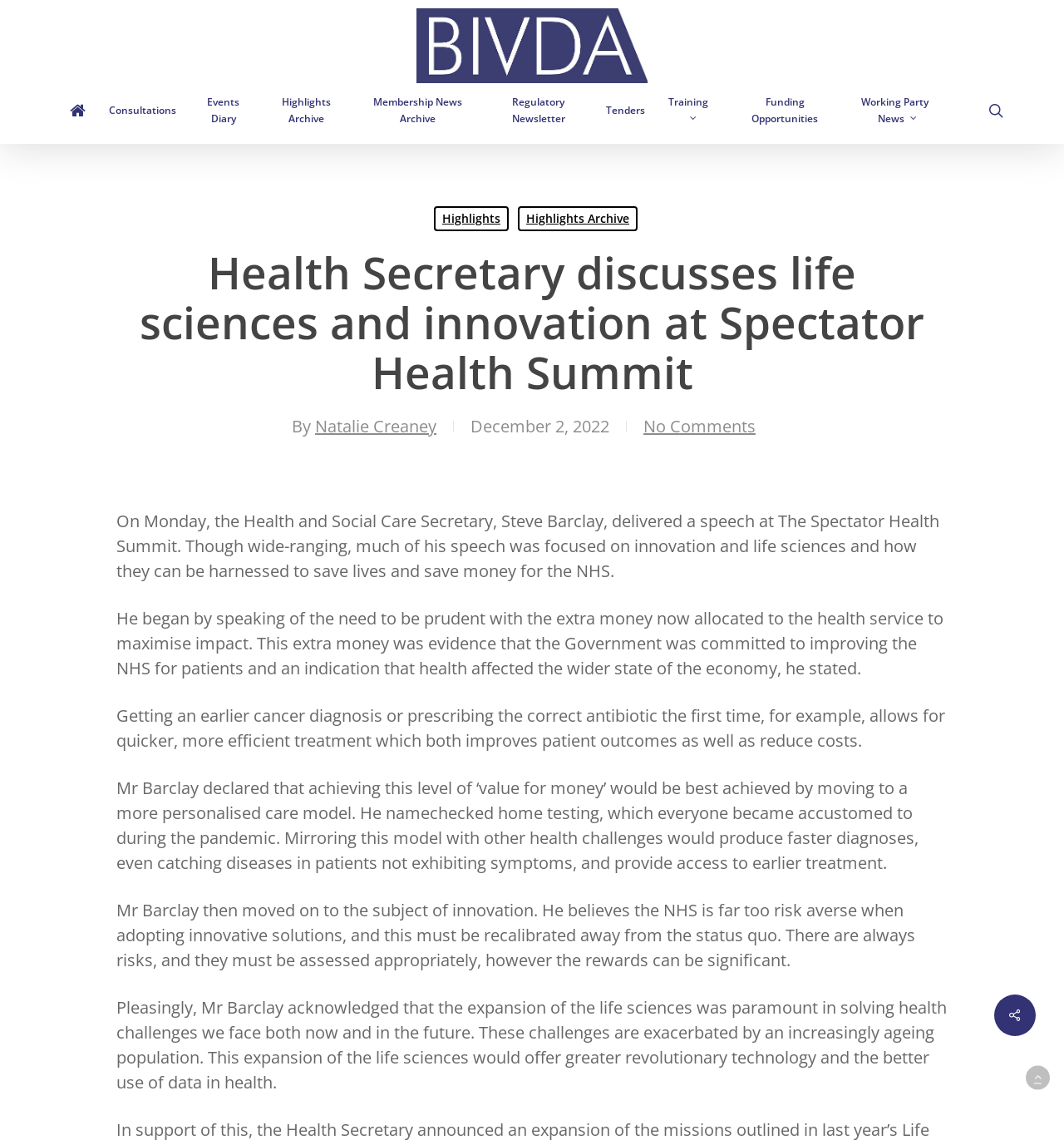Please identify the bounding box coordinates of the element's region that needs to be clicked to fulfill the following instruction: "Search". The bounding box coordinates should consist of four float numbers between 0 and 1, i.e., [left, top, right, bottom].

[0.927, 0.089, 0.945, 0.104]